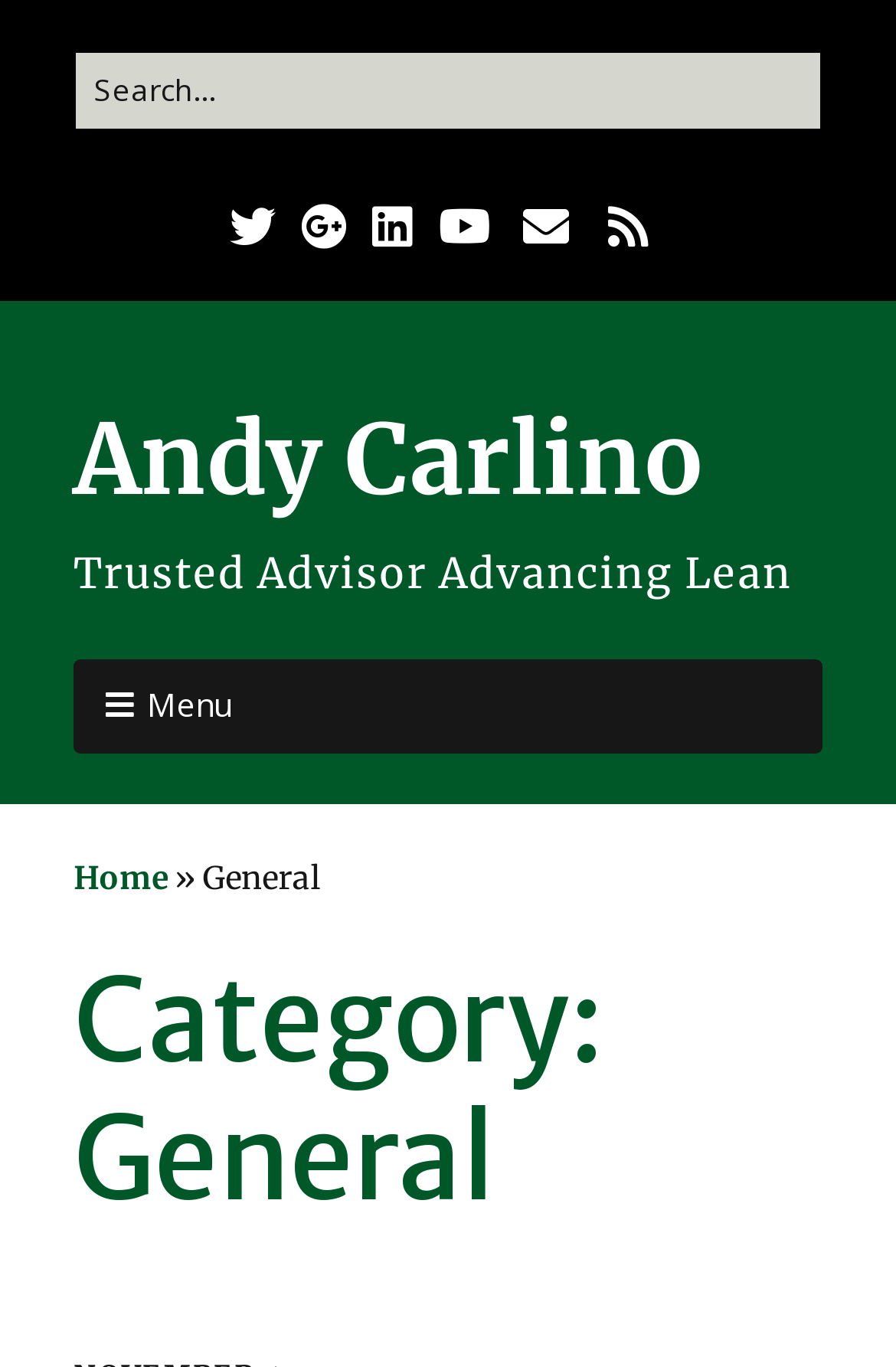Create a detailed narrative of the webpage’s visual and textual elements.

The webpage is titled "General Archives - Andy Carlino". At the top, there is a search bar with a label "Search for:" that spans almost the entire width of the page. Below the search bar, there are social media links to Twitter, Google Plus, LinkedIn, YouTube, Email, and RSS, arranged horizontally and centered on the page.

The main content area is headed by a large heading "Andy Carlino" with a link to the same name below it. A brief description "Trusted Advisor Advancing Lean" is placed below the heading. 

On the top-left corner, there is a menu button with an icon. When clicked, it reveals a dropdown menu with a "Home" link and a "General" category link, separated by a right-pointing arrow symbol.

The main content of the page is categorized under "General" as indicated by the heading "Category: General" at the bottom of the page.